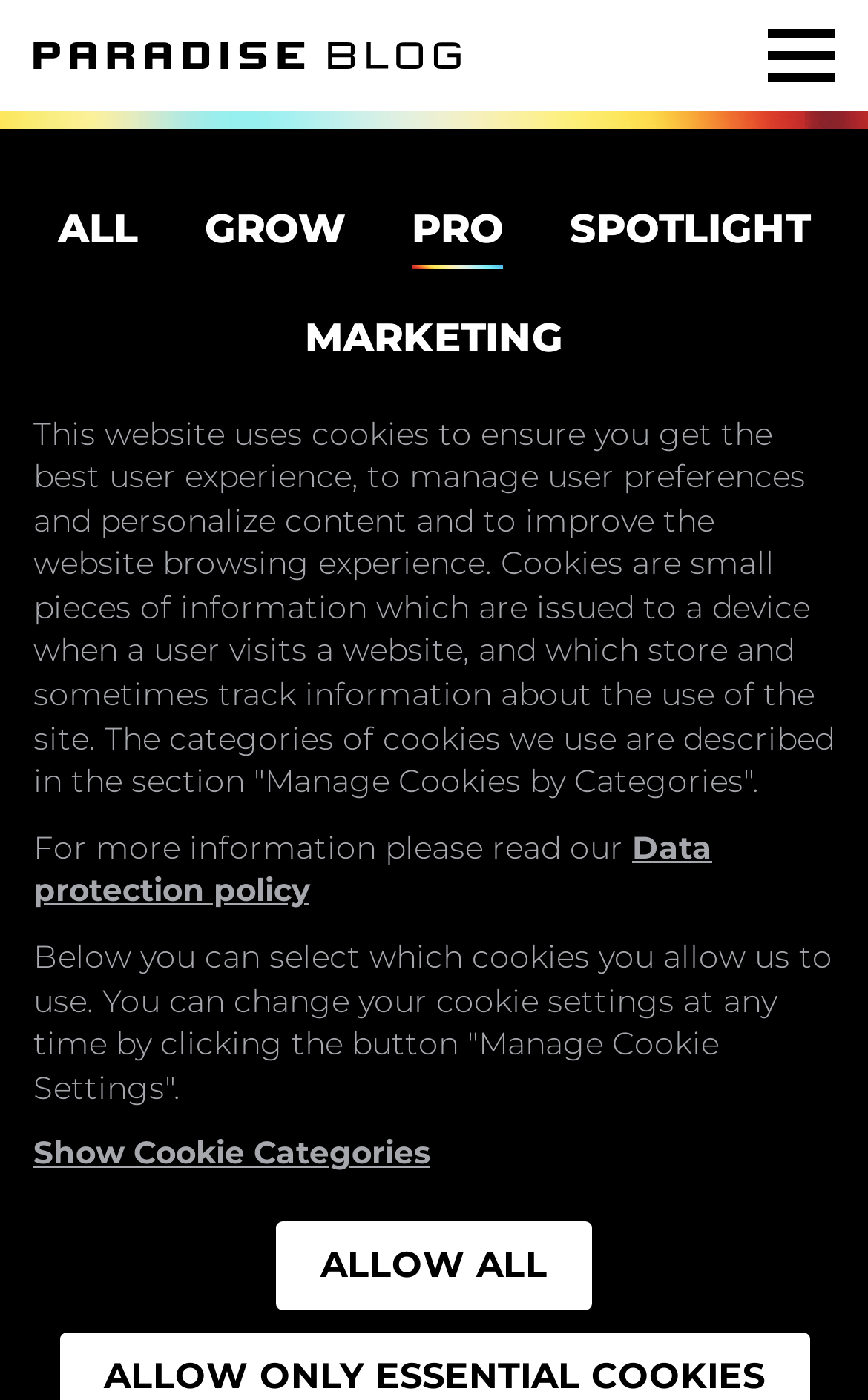Please identify the bounding box coordinates of the region to click in order to complete the given instruction: "Click the Search button". The coordinates should be four float numbers between 0 and 1, i.e., [left, top, right, bottom].

[0.79, 0.378, 0.923, 0.461]